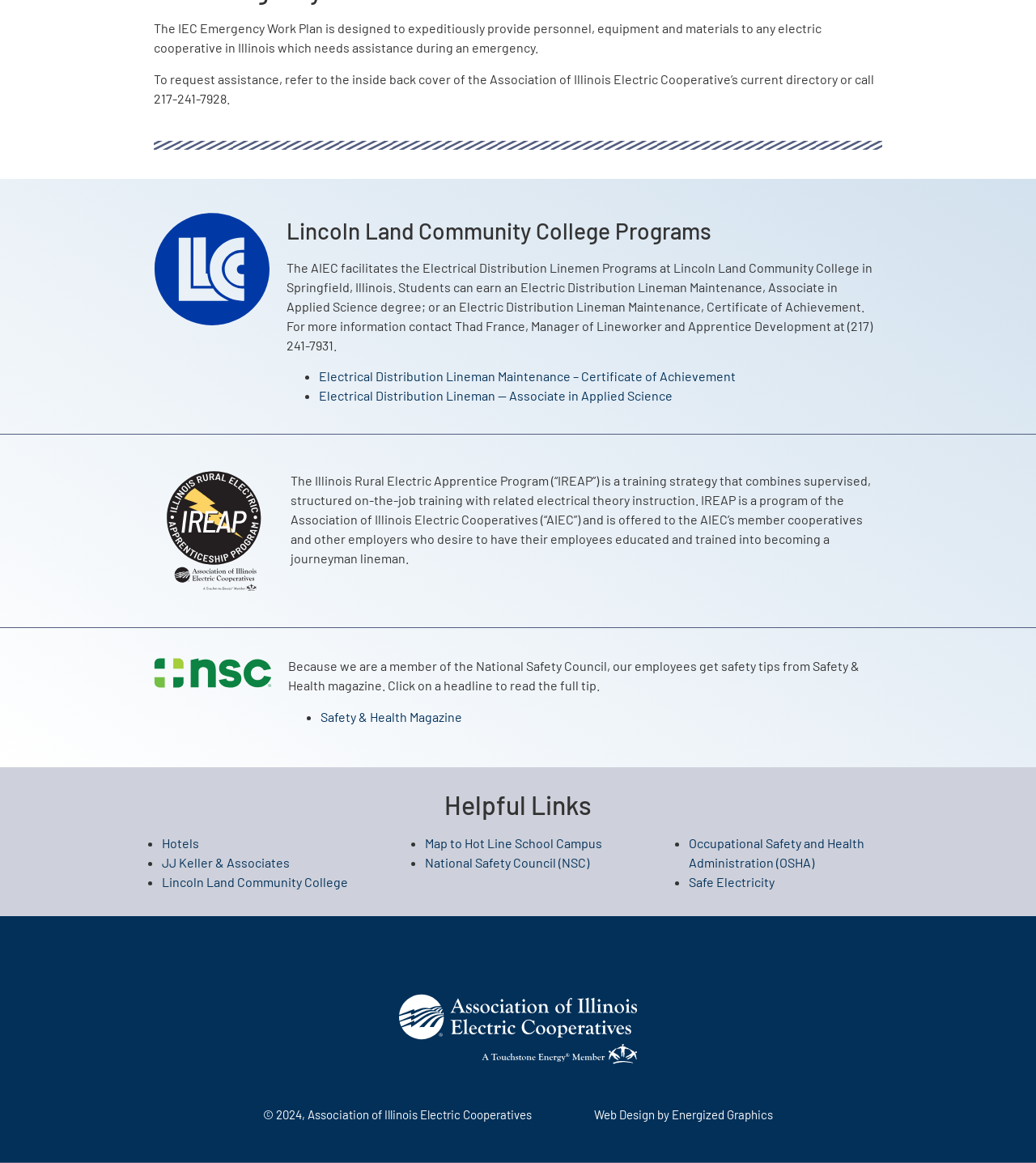Provide the bounding box coordinates of the area you need to click to execute the following instruction: "Click the link to learn about Electrical Distribution Lineman Maintenance – Certificate of Achievement".

[0.308, 0.317, 0.71, 0.33]